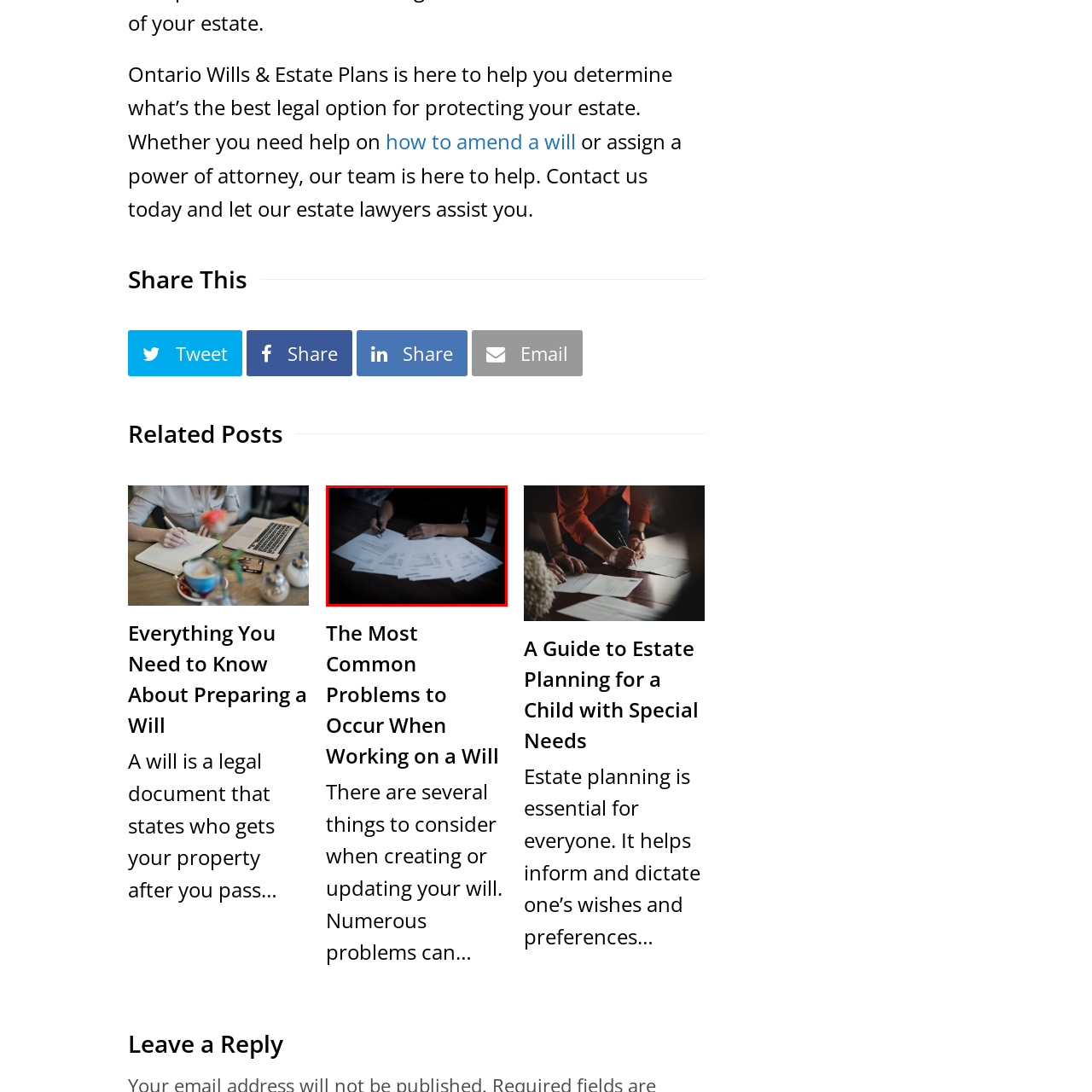Are the papers in the image related to legal or financial information?
Observe the image inside the red bounding box and answer the question using only one word or a short phrase.

Yes